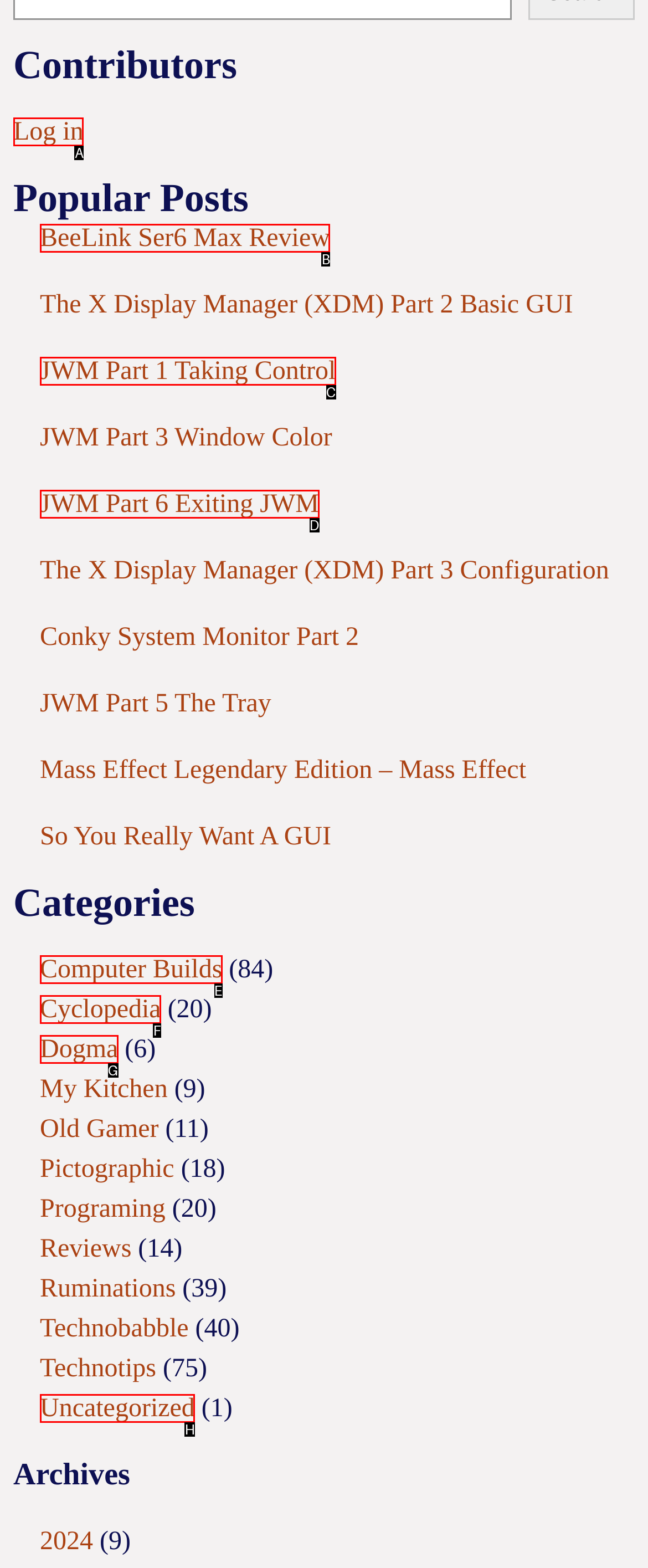Using the description: BeeLink Ser6 Max Review, find the corresponding HTML element. Provide the letter of the matching option directly.

B